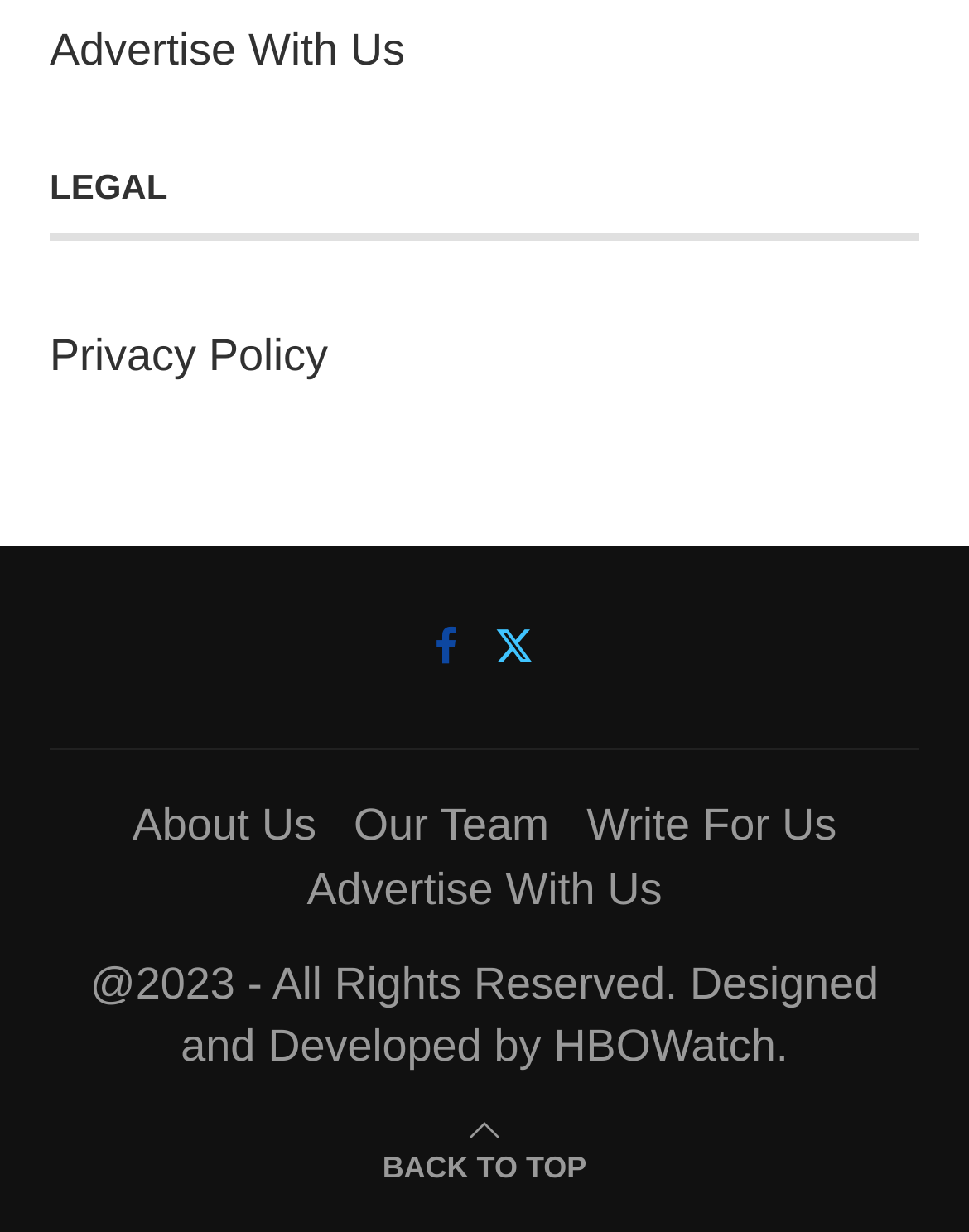Locate the coordinates of the bounding box for the clickable region that fulfills this instruction: "Follow on Facebook".

[0.449, 0.504, 0.472, 0.544]